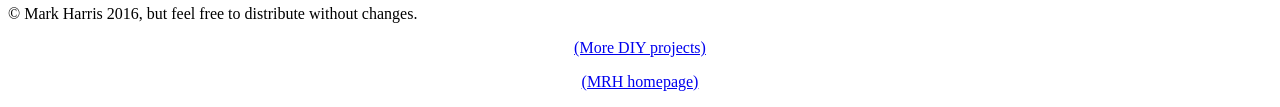Return the bounding box coordinates of the UI element that corresponds to this description: "(More DIY projects)". The coordinates must be given as four float numbers in the range of 0 and 1, [left, top, right, bottom].

[0.449, 0.365, 0.551, 0.524]